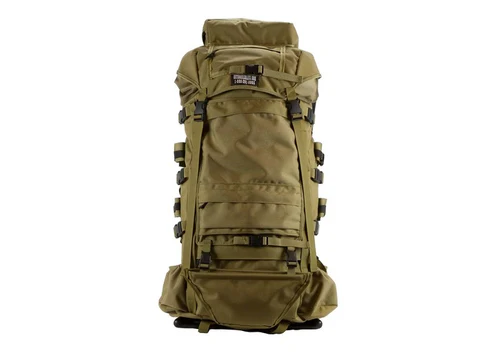Generate a detailed explanation of the scene depicted in the image.

The image showcases the **Outdoorsmans Long Range Pack System**, expertly designed for outdoor enthusiasts and hunters. The backpack features a robust and versatile olive drab exterior, complete with multiple adjustable straps and buckles for secure attachment of gear. This pack is engineered for both functionality and comfort, making it ideal for long treks in various terrains. Its spacious compartments ensure ample storage, while the streamlined design aids in easy maneuverability. With innovative features like a tripod mounting system and detachable components, this pack is tailored to meet the needs of serious adventurers.